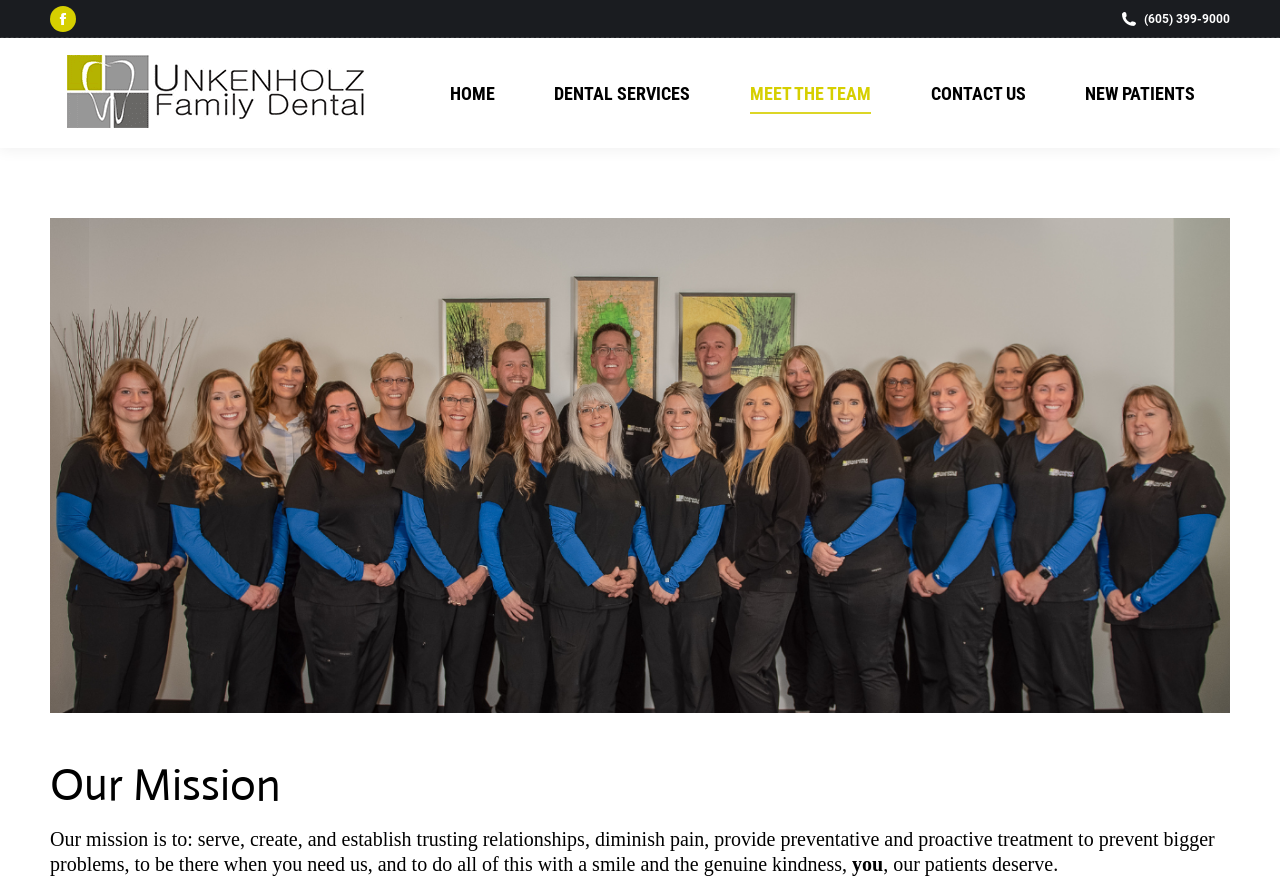Find the bounding box coordinates for the area you need to click to carry out the instruction: "go to home page". The coordinates should be four float numbers between 0 and 1, indicated as [left, top, right, bottom].

[0.342, 0.085, 0.396, 0.127]